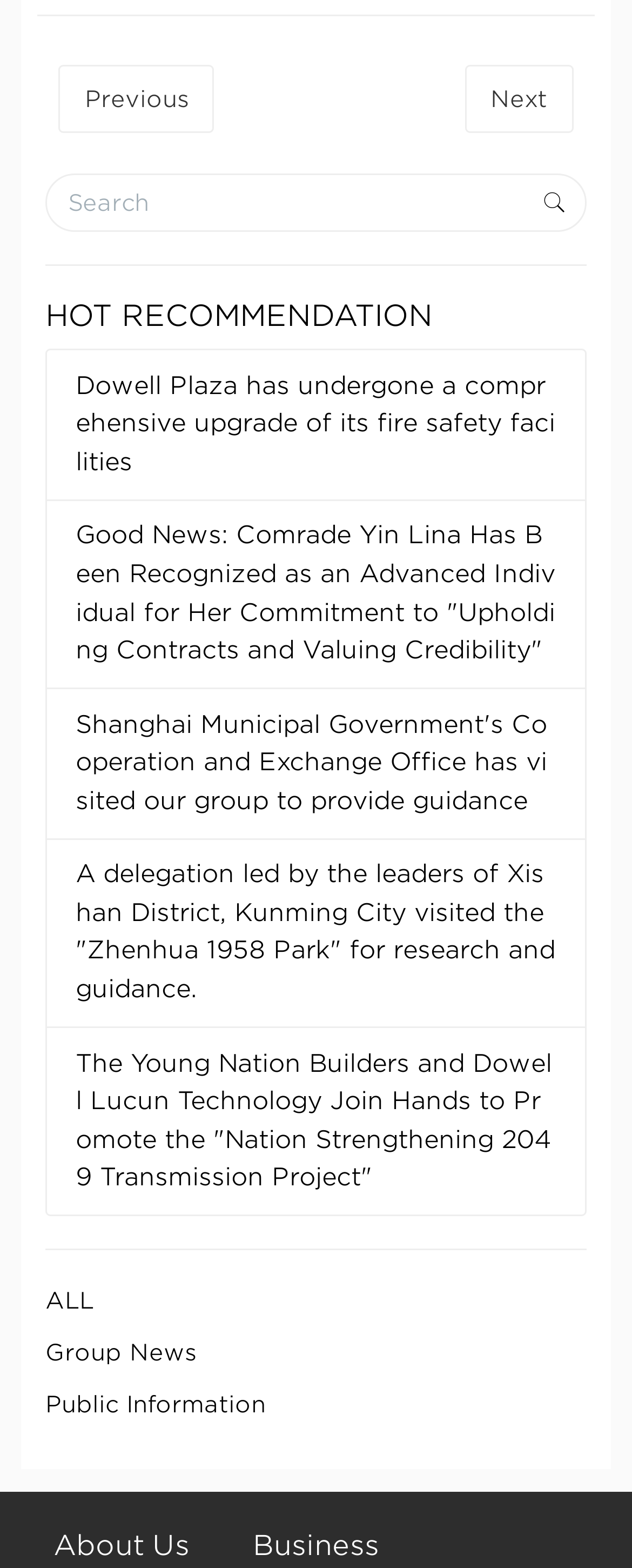Pinpoint the bounding box coordinates of the element to be clicked to execute the instruction: "Go to previous page".

[0.093, 0.041, 0.339, 0.084]